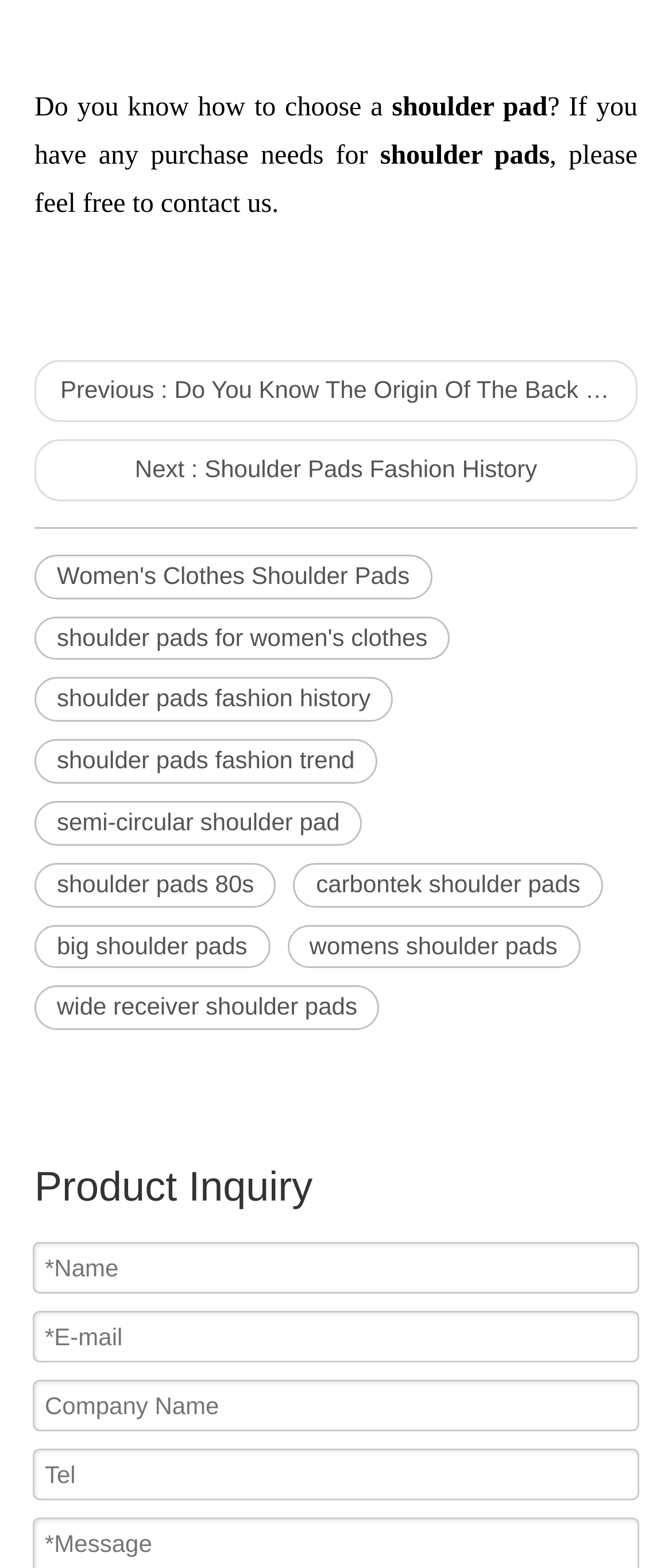Reply to the question with a single word or phrase:
What is the topic of the previous article?

Do You Know The Origin Of The Back Button Bra?